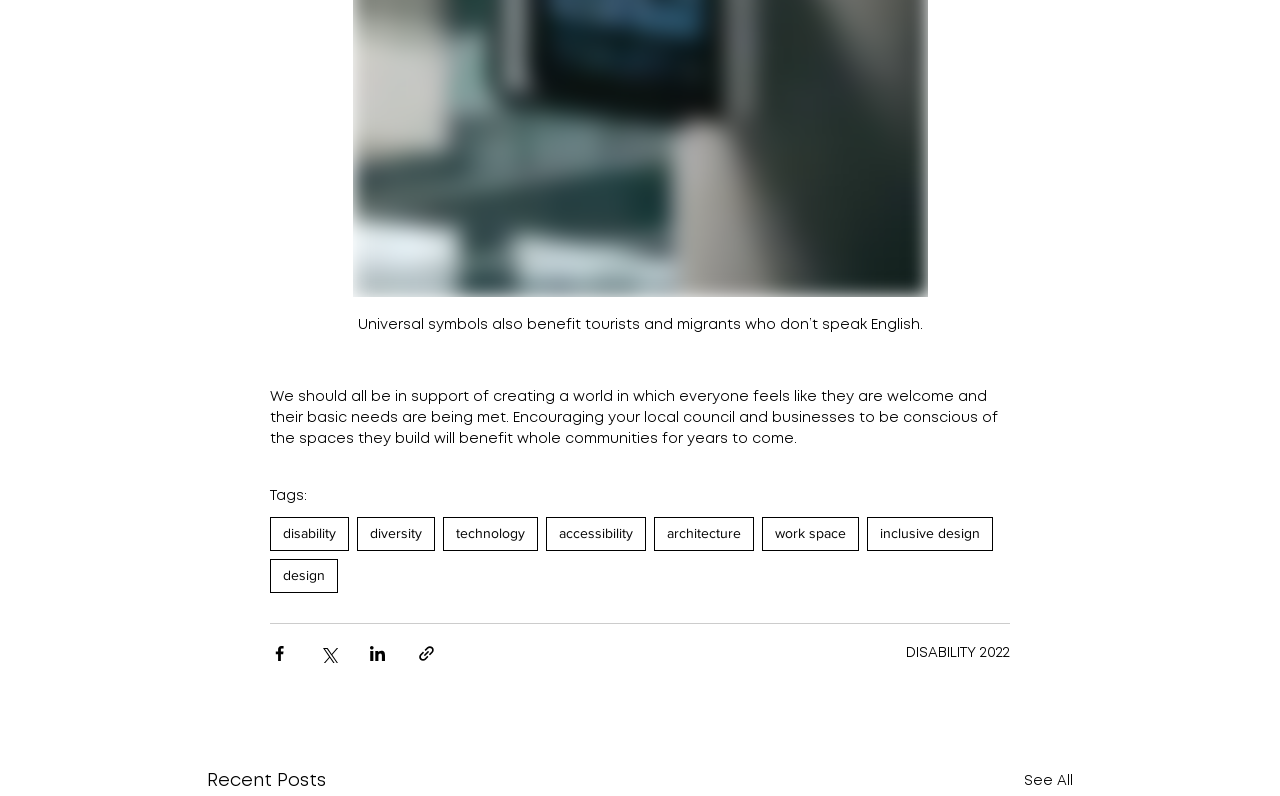How many social media platforms can you share the content with?
Examine the image and give a concise answer in one word or a short phrase.

4